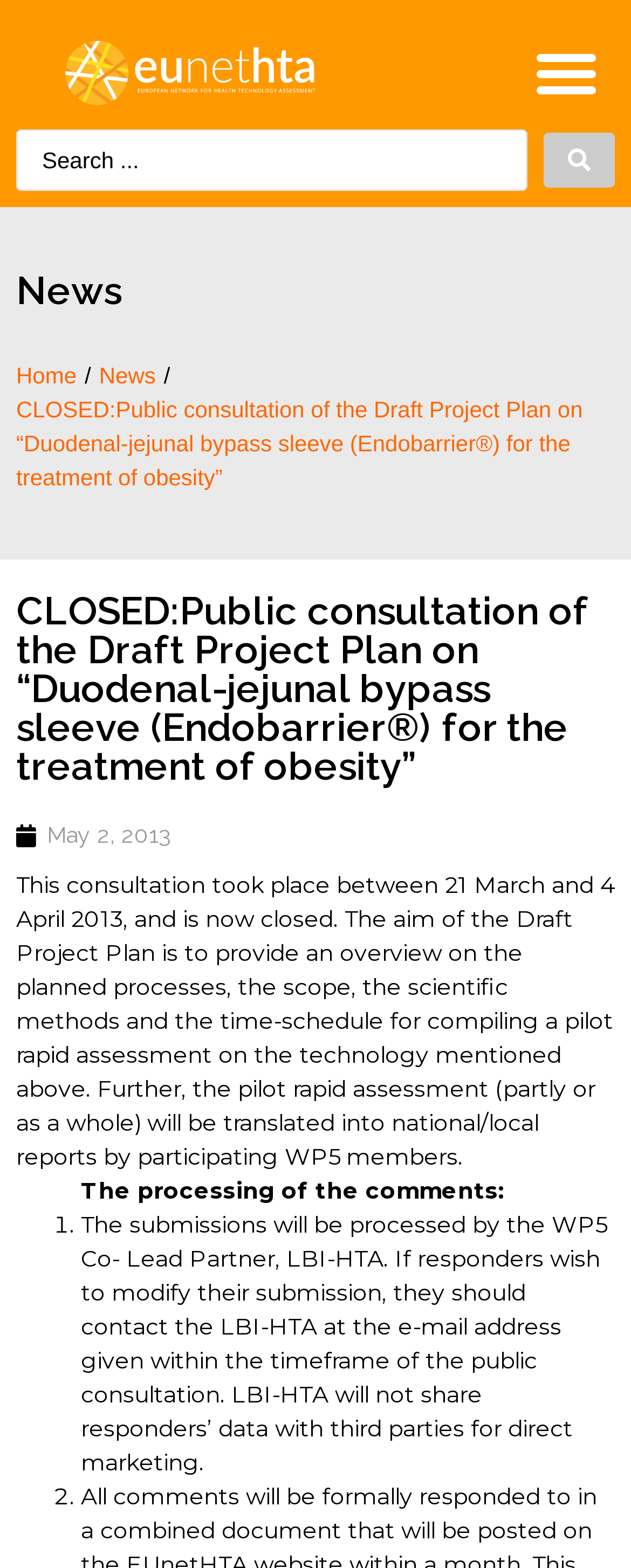Find the bounding box of the web element that fits this description: "parent_node: Search ... aria-label="Search submit"".

[0.862, 0.085, 0.974, 0.12]